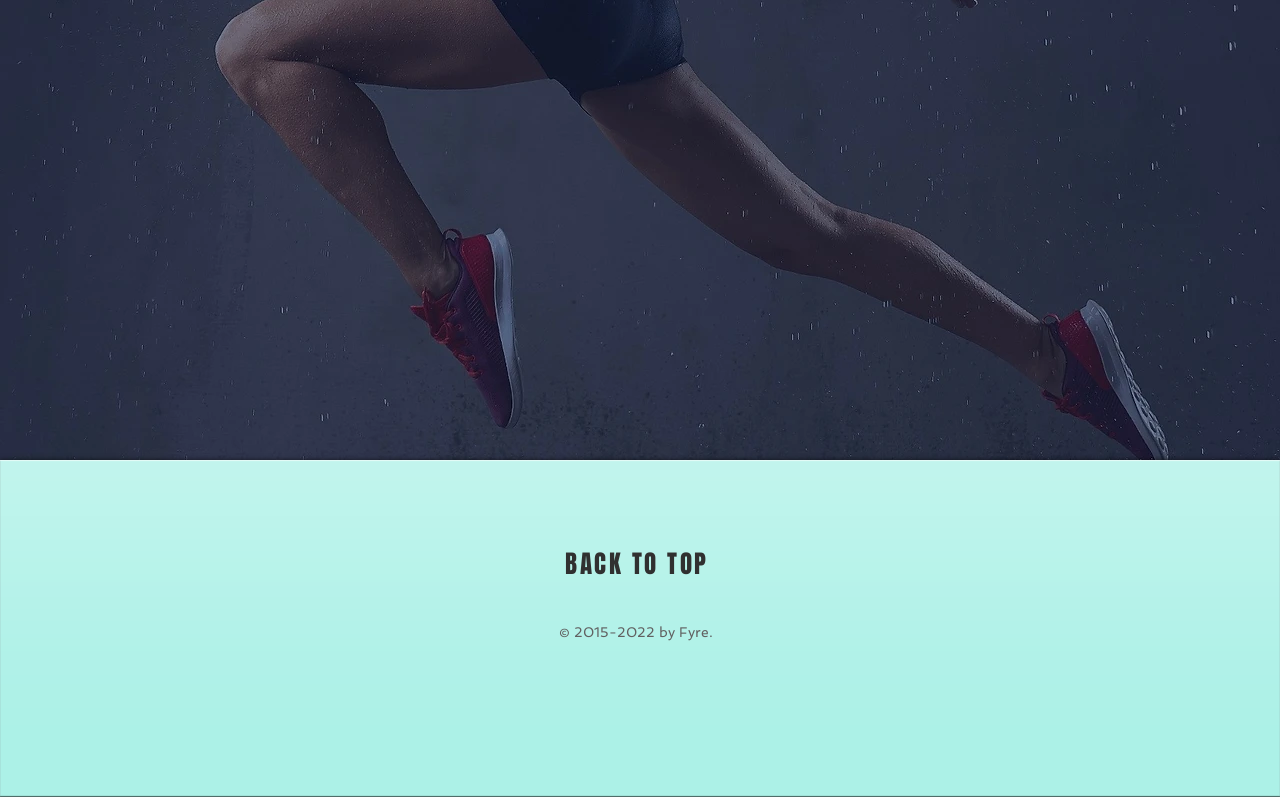Using the provided element description "BACK TO TOP", determine the bounding box coordinates of the UI element.

[0.442, 0.685, 0.554, 0.73]